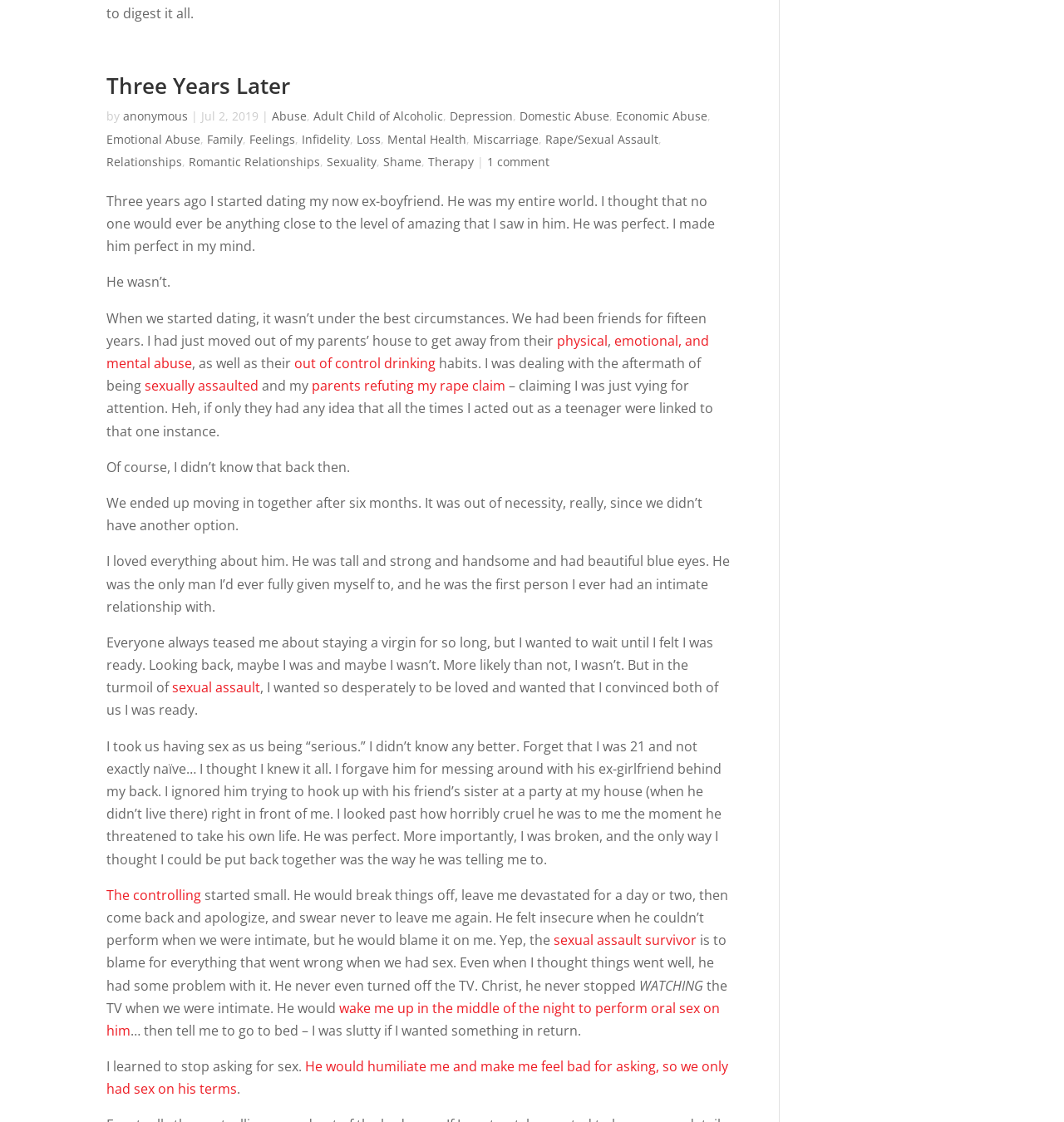Using the provided element description: "sexually assaulted", determine the bounding box coordinates of the corresponding UI element in the screenshot.

[0.136, 0.336, 0.243, 0.352]